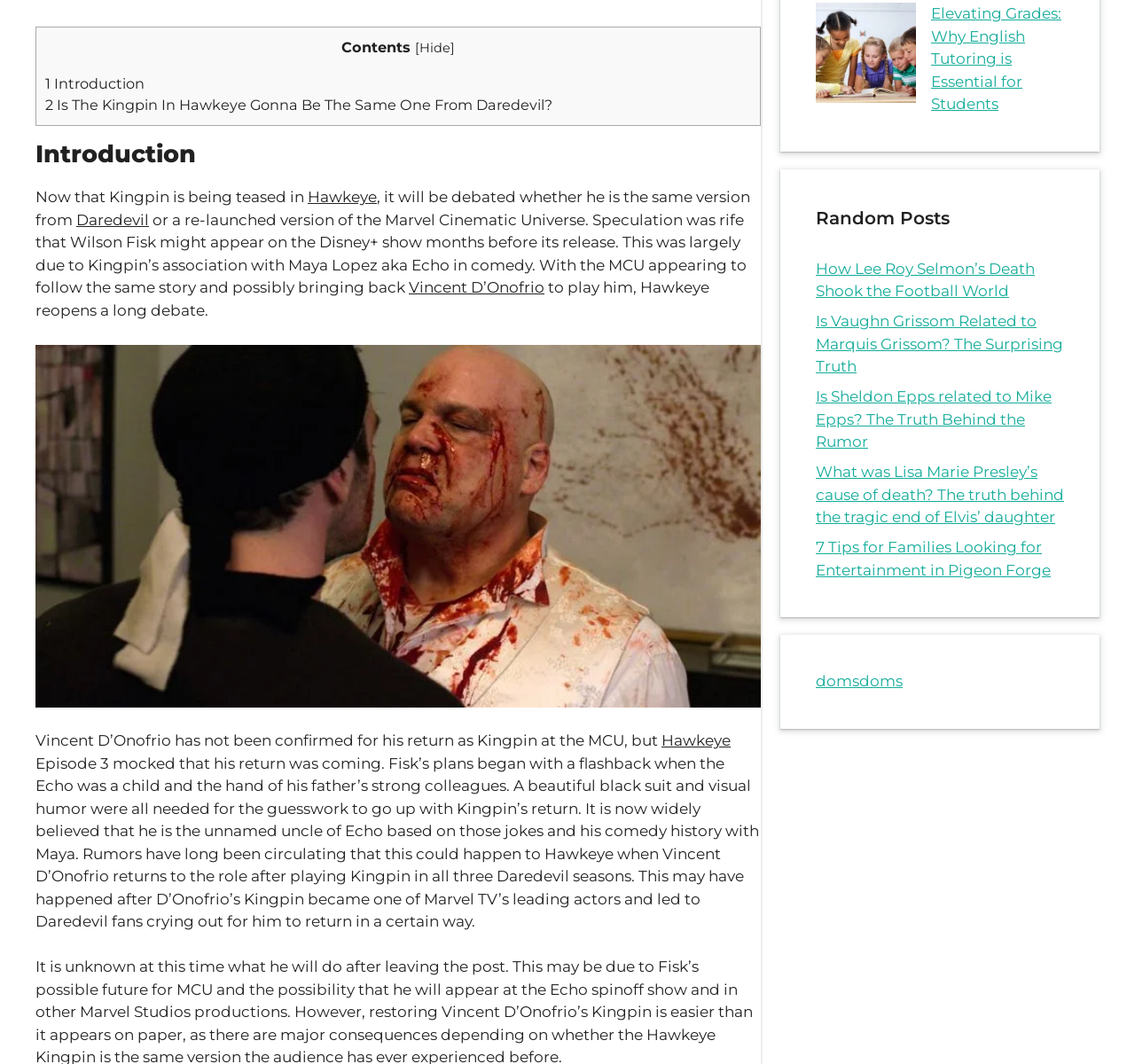Specify the bounding box coordinates (top-left x, top-left y, bottom-right x, bottom-right y) of the UI element in the screenshot that matches this description: Daredevil

[0.067, 0.198, 0.131, 0.215]